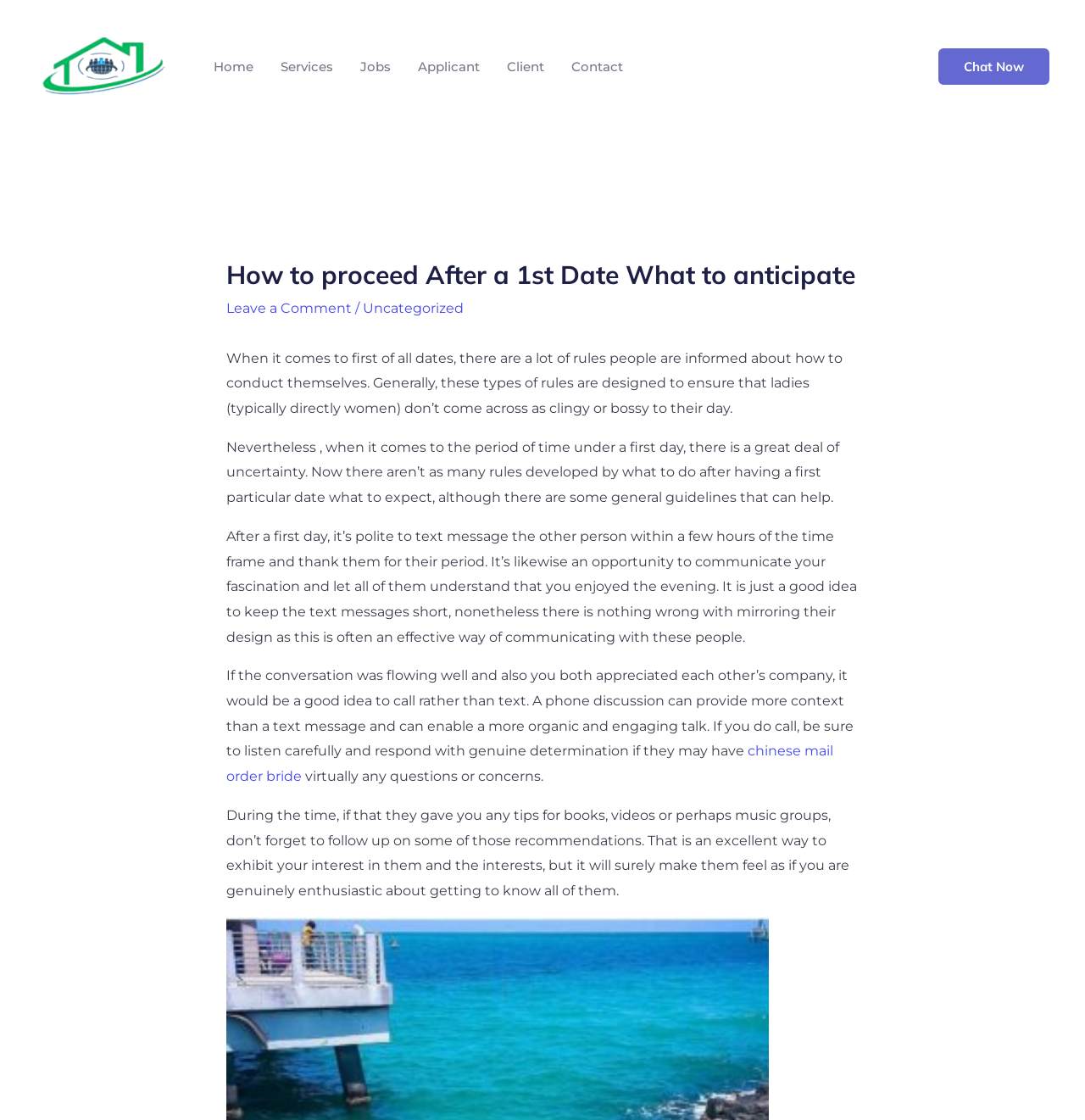Kindly respond to the following question with a single word or a brief phrase: 
How to keep the conversation flowing?

Call instead of text